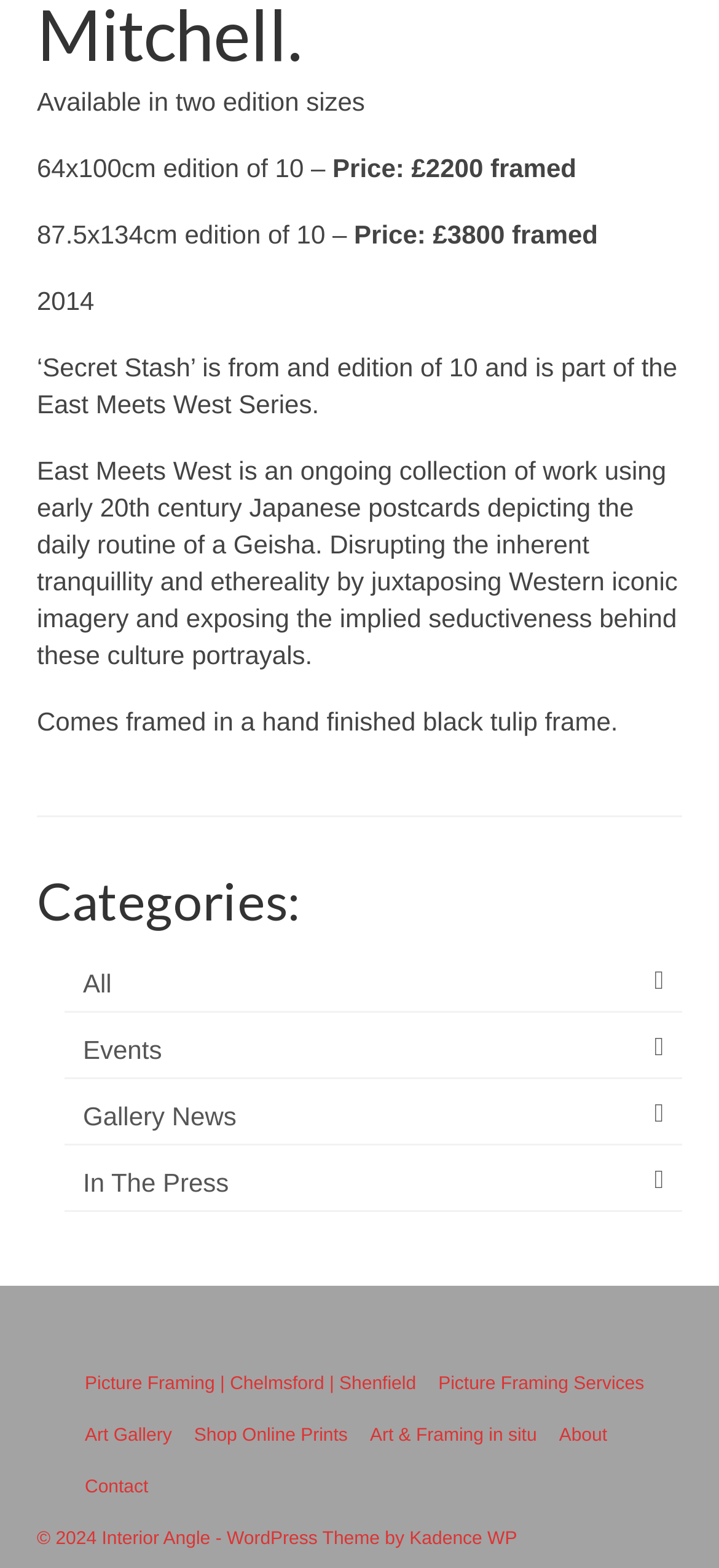Locate the coordinates of the bounding box for the clickable region that fulfills this instruction: "Check the shop online prints".

[0.254, 0.9, 0.499, 0.933]